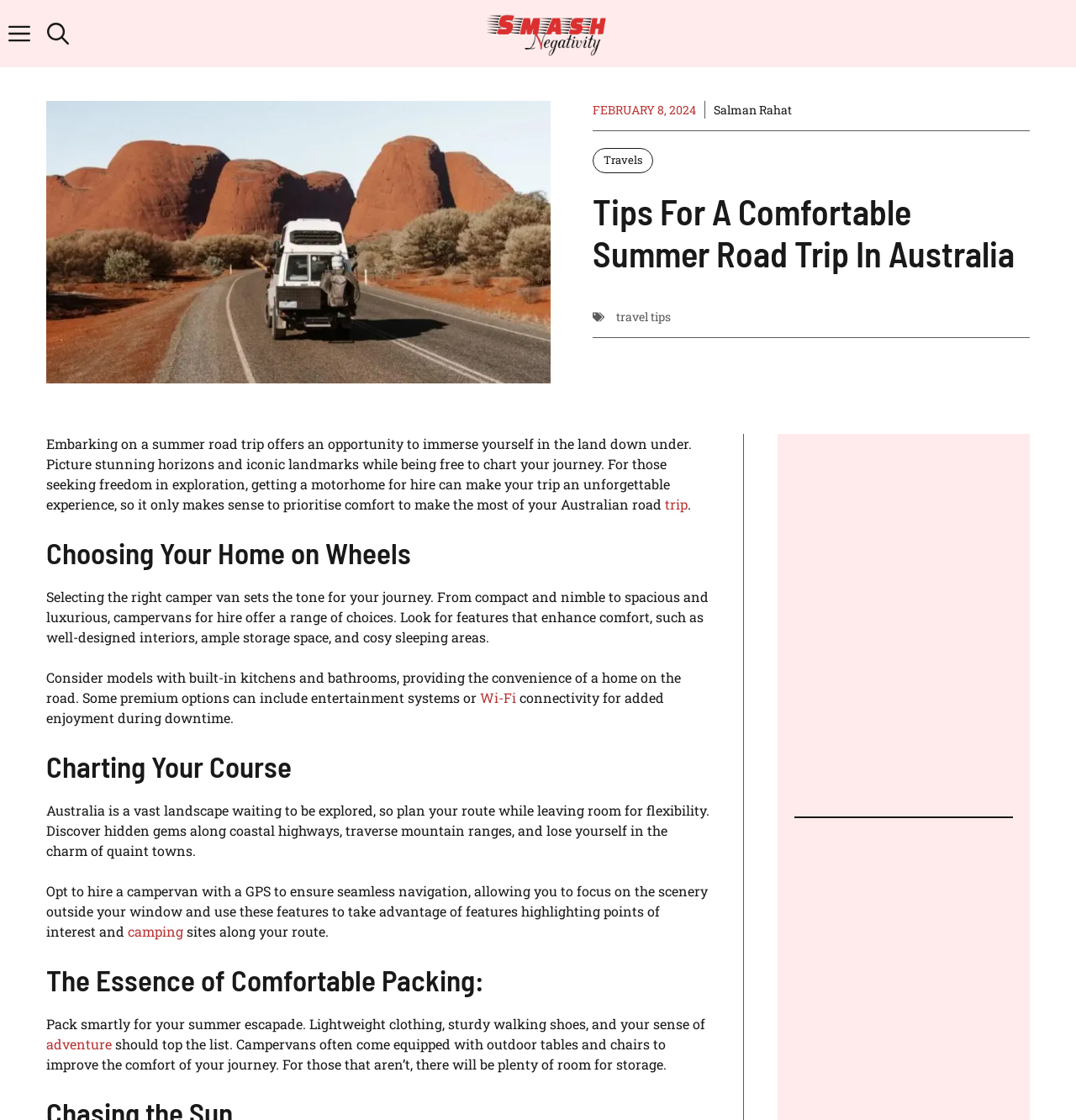Locate the bounding box coordinates of the clickable part needed for the task: "Subscribe to the newsletter".

[0.757, 0.461, 0.818, 0.527]